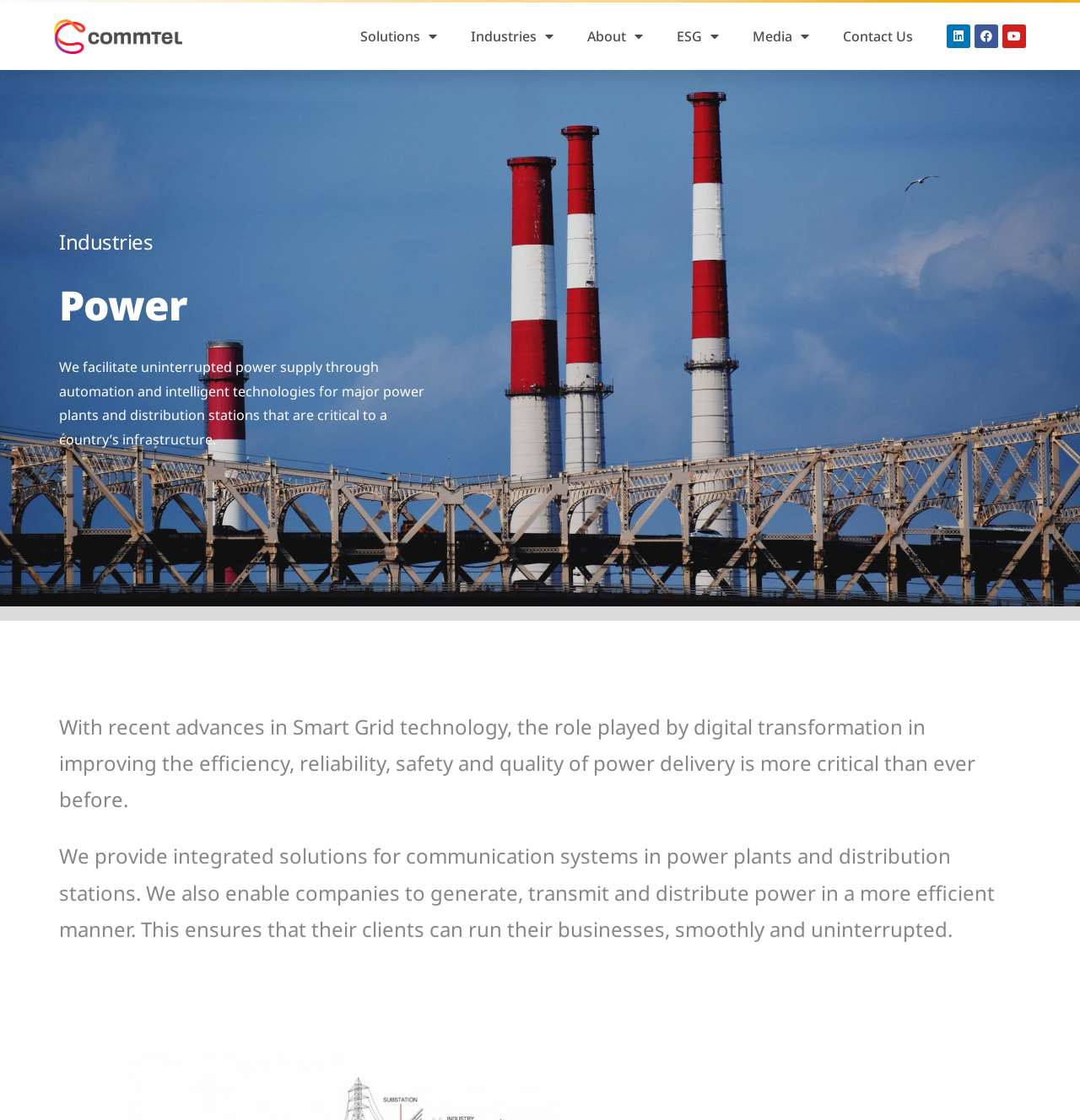What is the company's main focus?
Using the image as a reference, give a one-word or short phrase answer.

Power